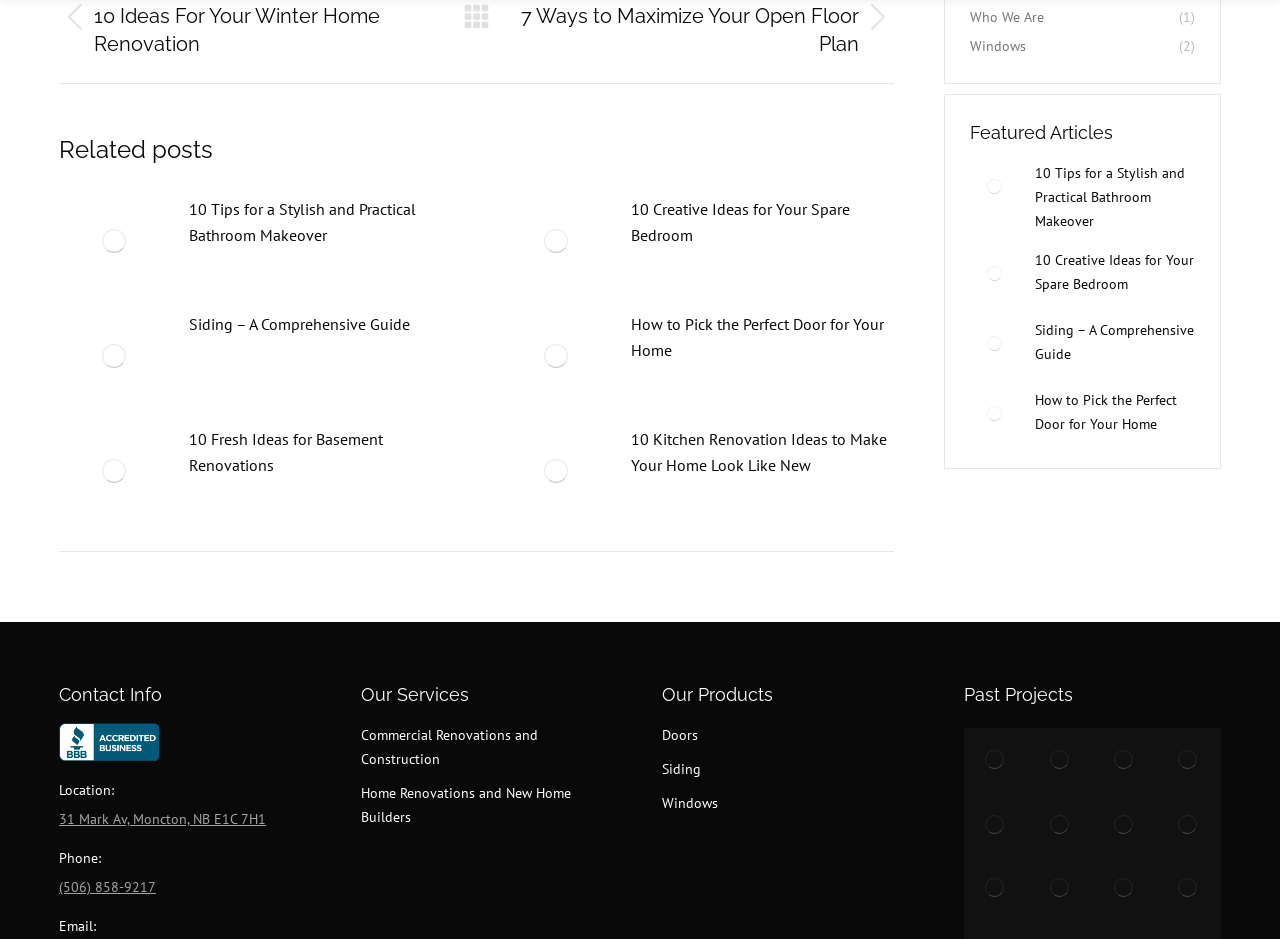Please specify the bounding box coordinates of the clickable section necessary to execute the following command: "Read the article by Arthur Mbanefo".

None